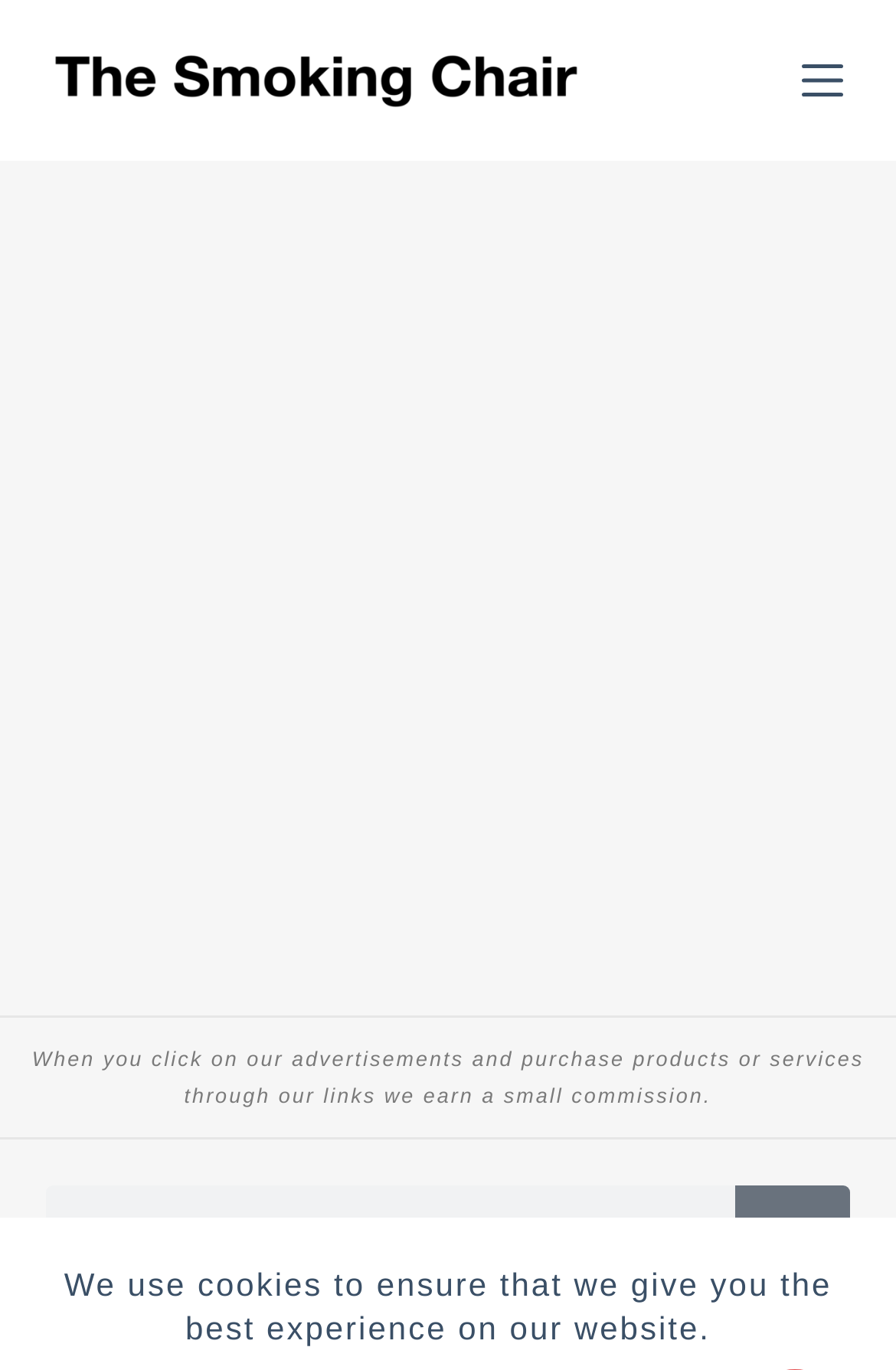Determine the bounding box coordinates for the HTML element mentioned in the following description: "Skip to content". The coordinates should be a list of four floats ranging from 0 to 1, represented as [left, top, right, bottom].

[0.0, 0.0, 0.103, 0.034]